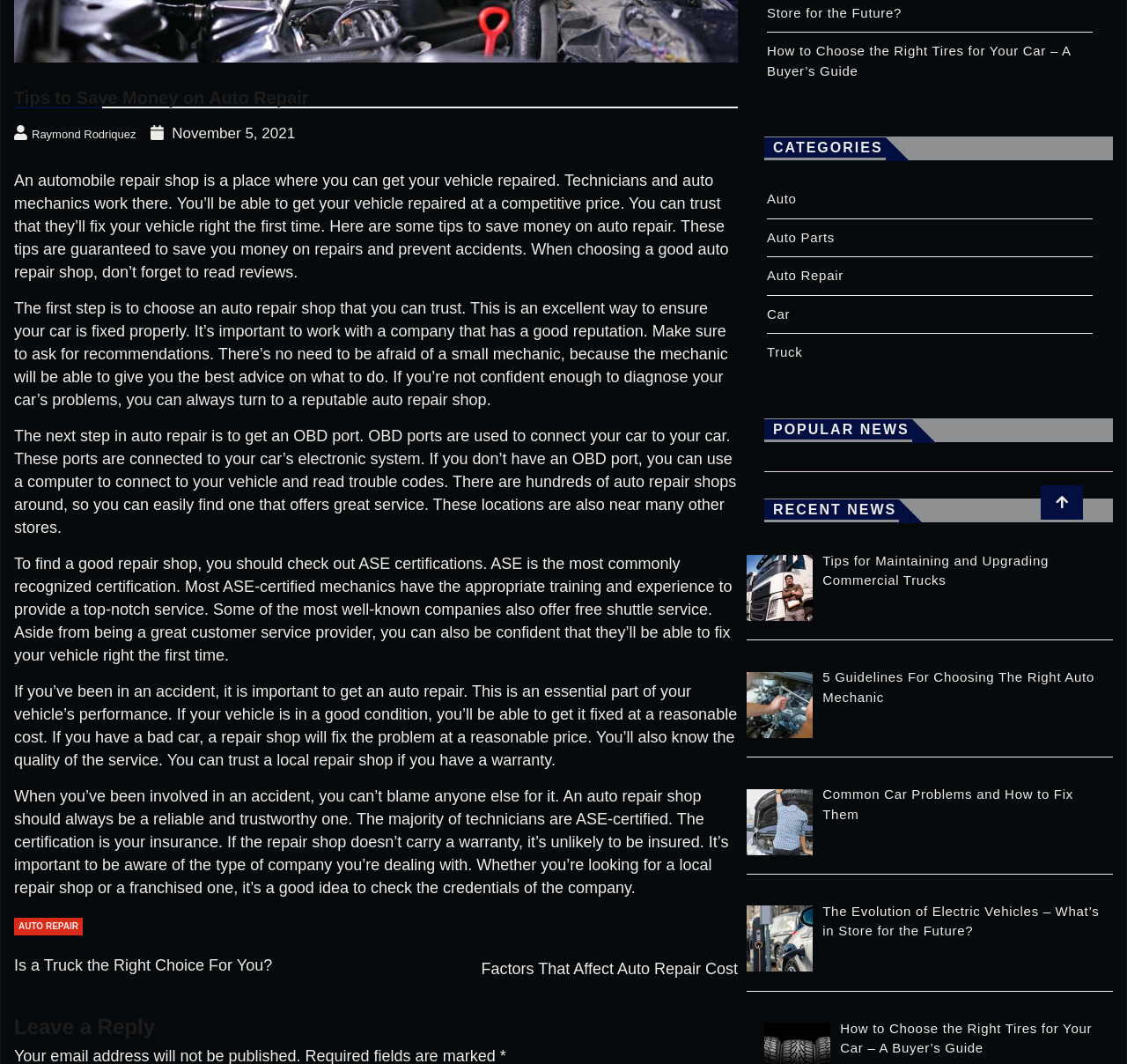Provide the bounding box coordinates in the format (top-left x, top-left y, bottom-right x, bottom-right y). All values are floating point numbers between 0 and 1. Determine the bounding box coordinate of the UI element described as: Car

[0.68, 0.288, 0.701, 0.302]